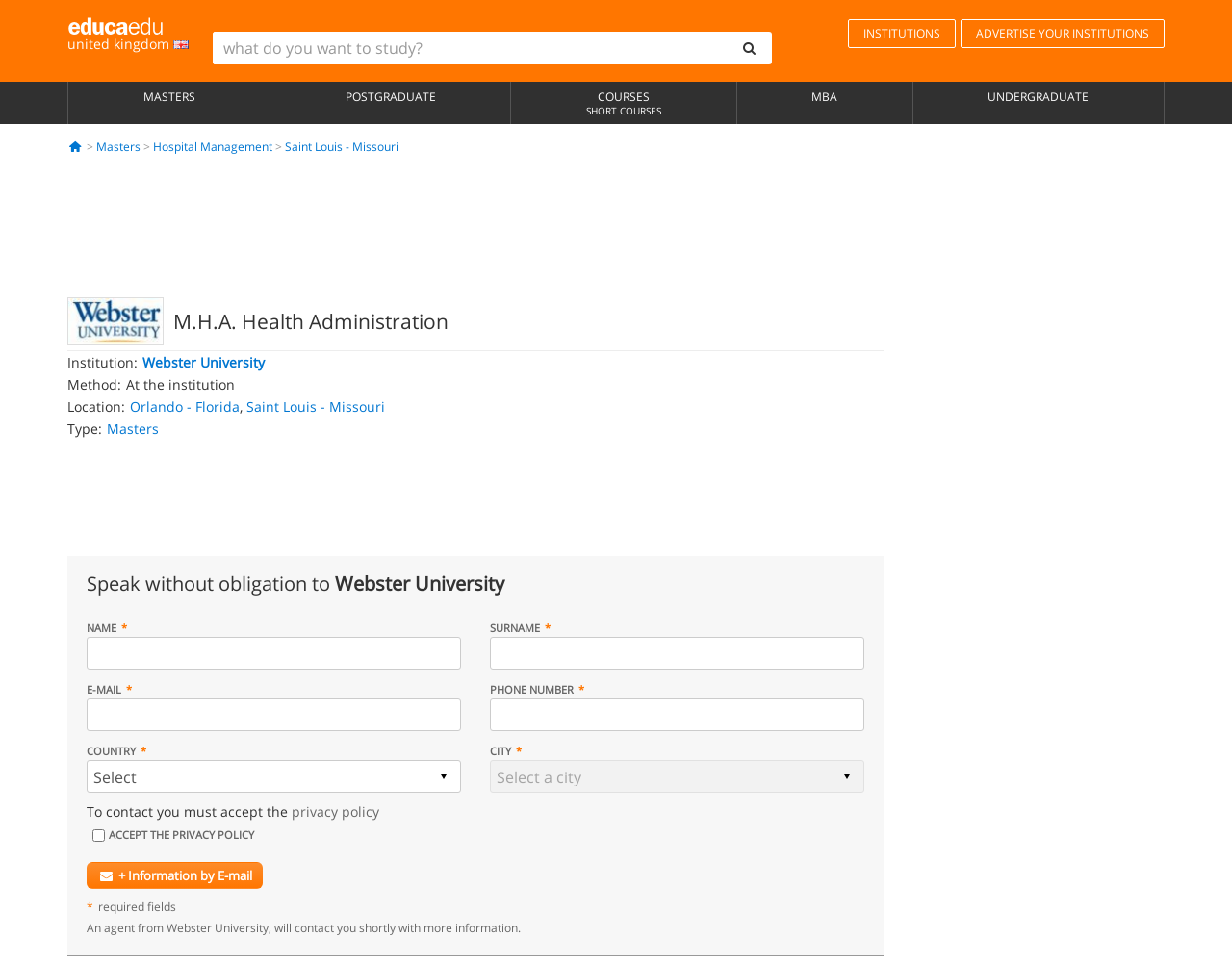Identify the bounding box coordinates for the element that needs to be clicked to fulfill this instruction: "Click on the Products button". Provide the coordinates in the format of four float numbers between 0 and 1: [left, top, right, bottom].

None